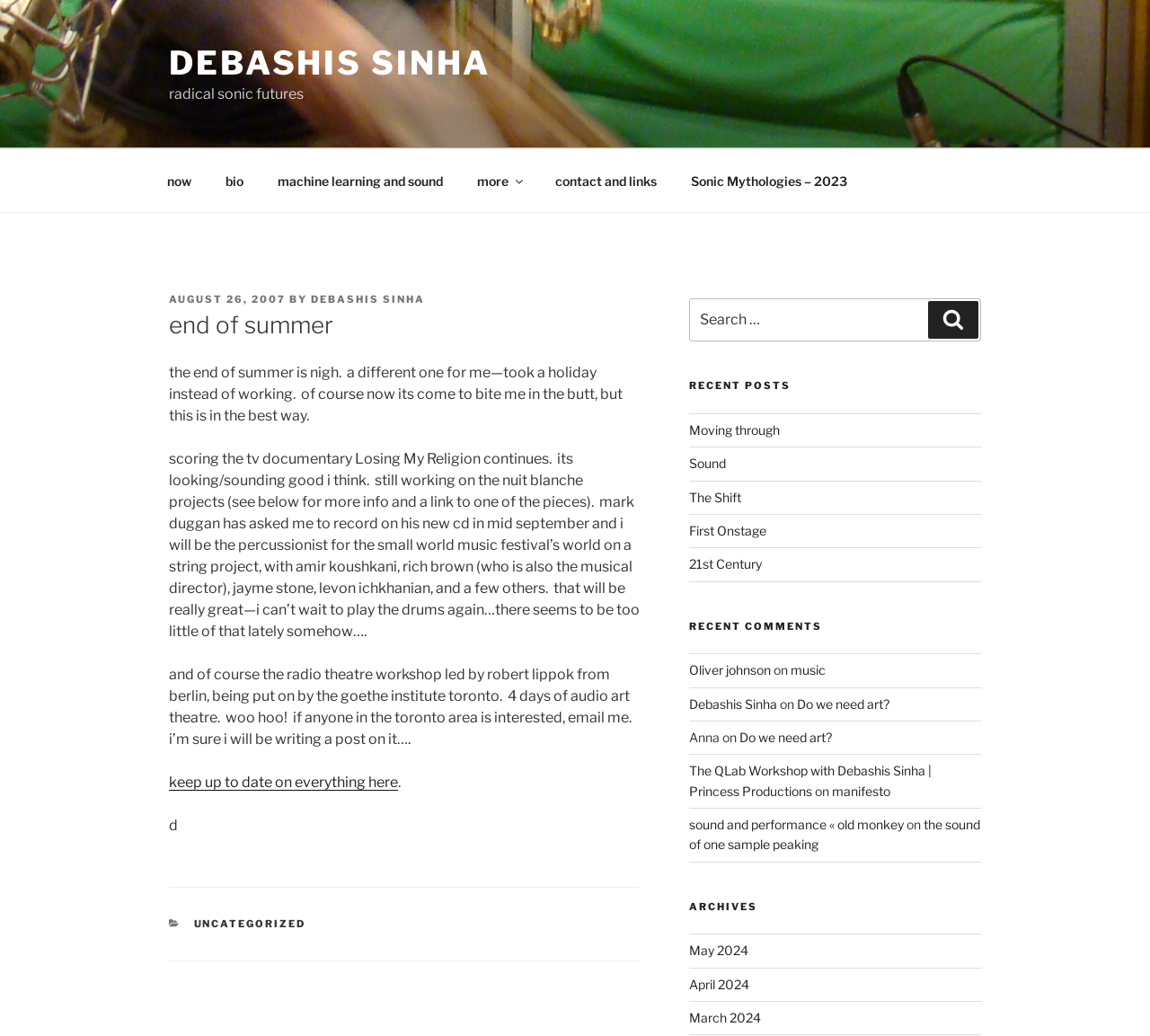Determine the bounding box coordinates in the format (top-left x, top-left y, bottom-right x, bottom-right y). Ensure all values are floating point numbers between 0 and 1. Identify the bounding box of the UI element described by: Debashis Sinha

[0.599, 0.672, 0.675, 0.686]